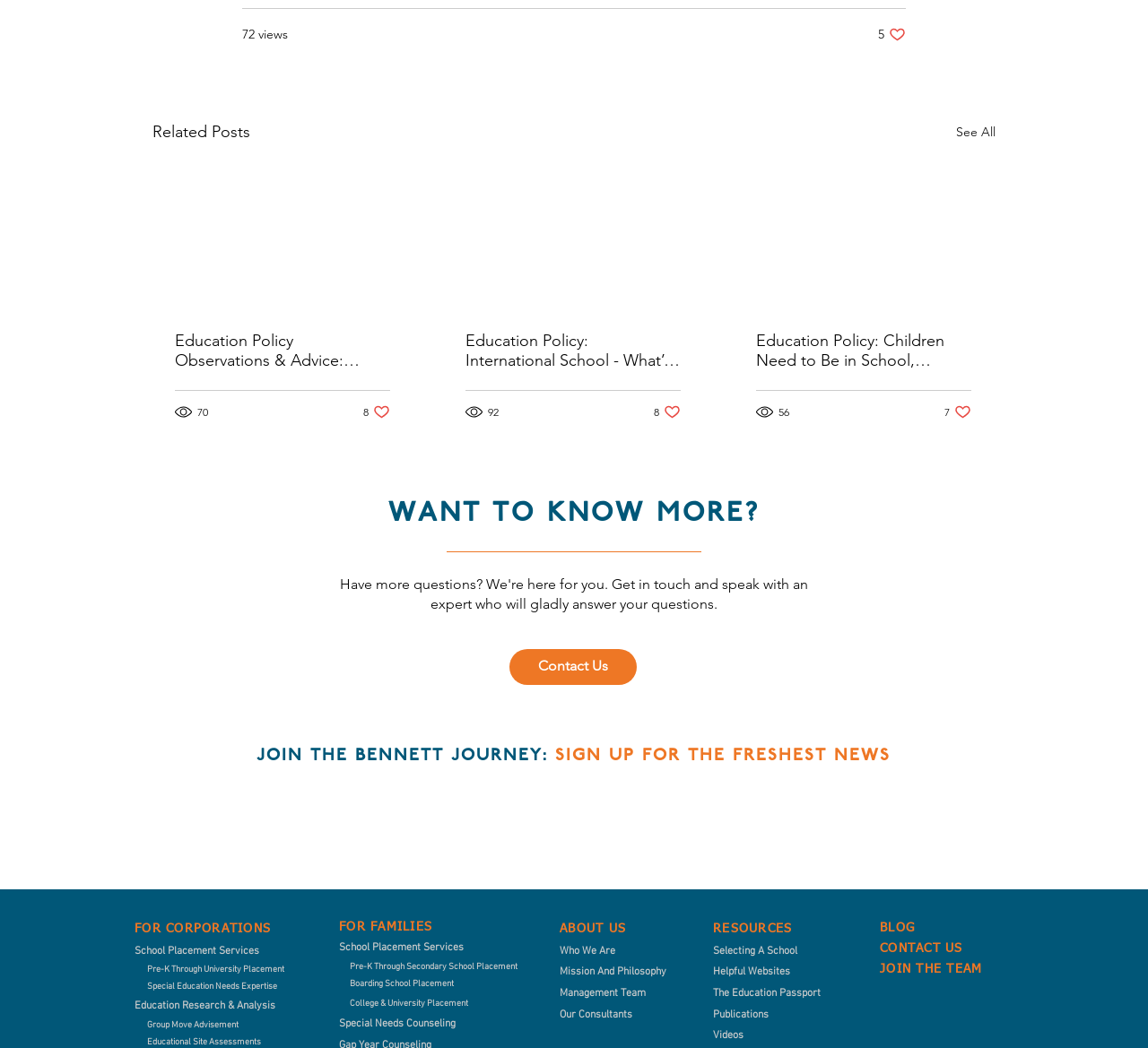Indicate the bounding box coordinates of the clickable region to achieve the following instruction: "Sign up for the newsletter."

[0.177, 0.738, 0.822, 0.848]